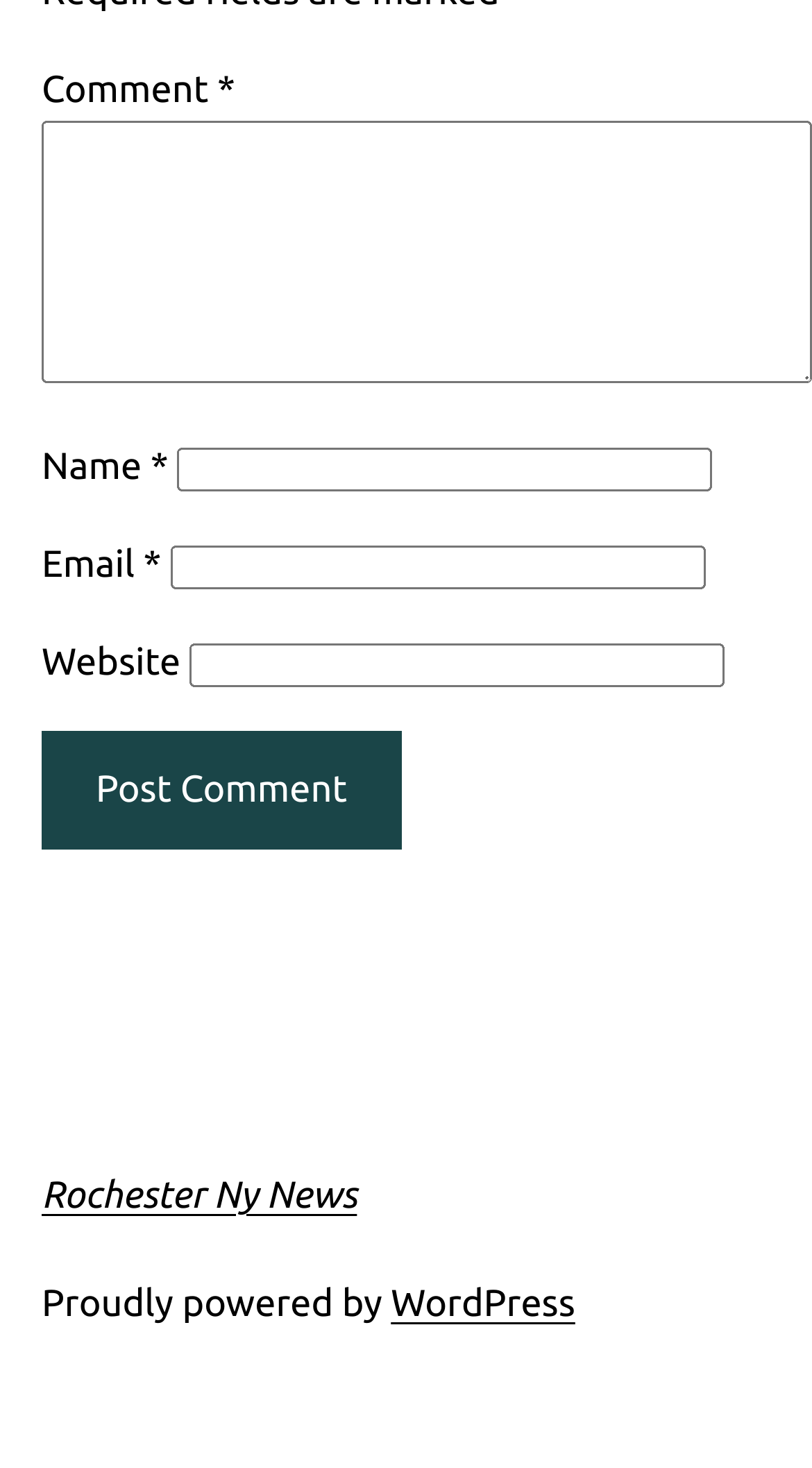Give a one-word or one-phrase response to the question: 
What is the purpose of the textbox labeled 'Comment'?

To enter a comment